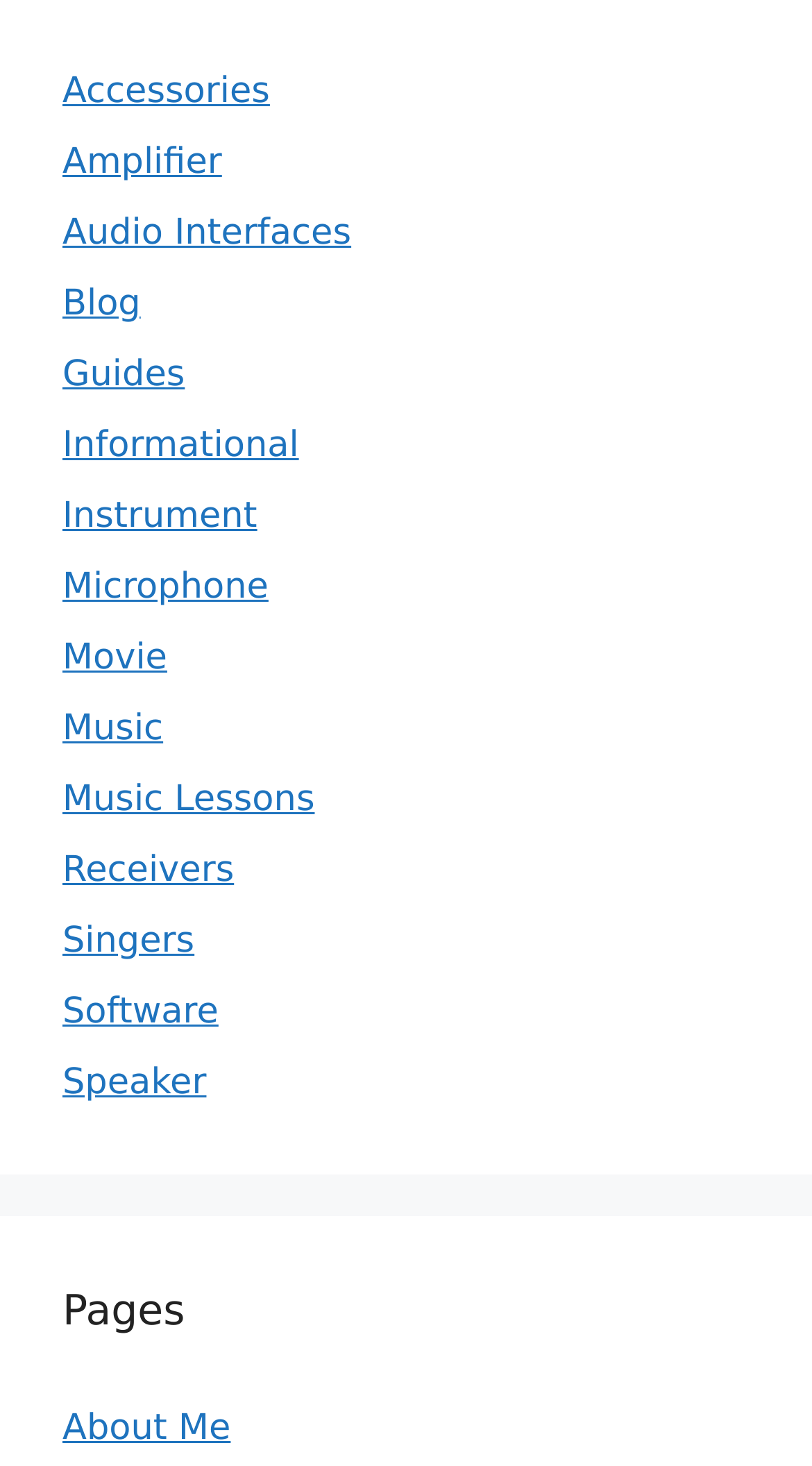Look at the image and answer the question in detail:
Is there a 'Blog' section on the webpage?

I scanned the list of links on the webpage and found a link labeled 'Blog', indicating that there is a 'Blog' section on the webpage.